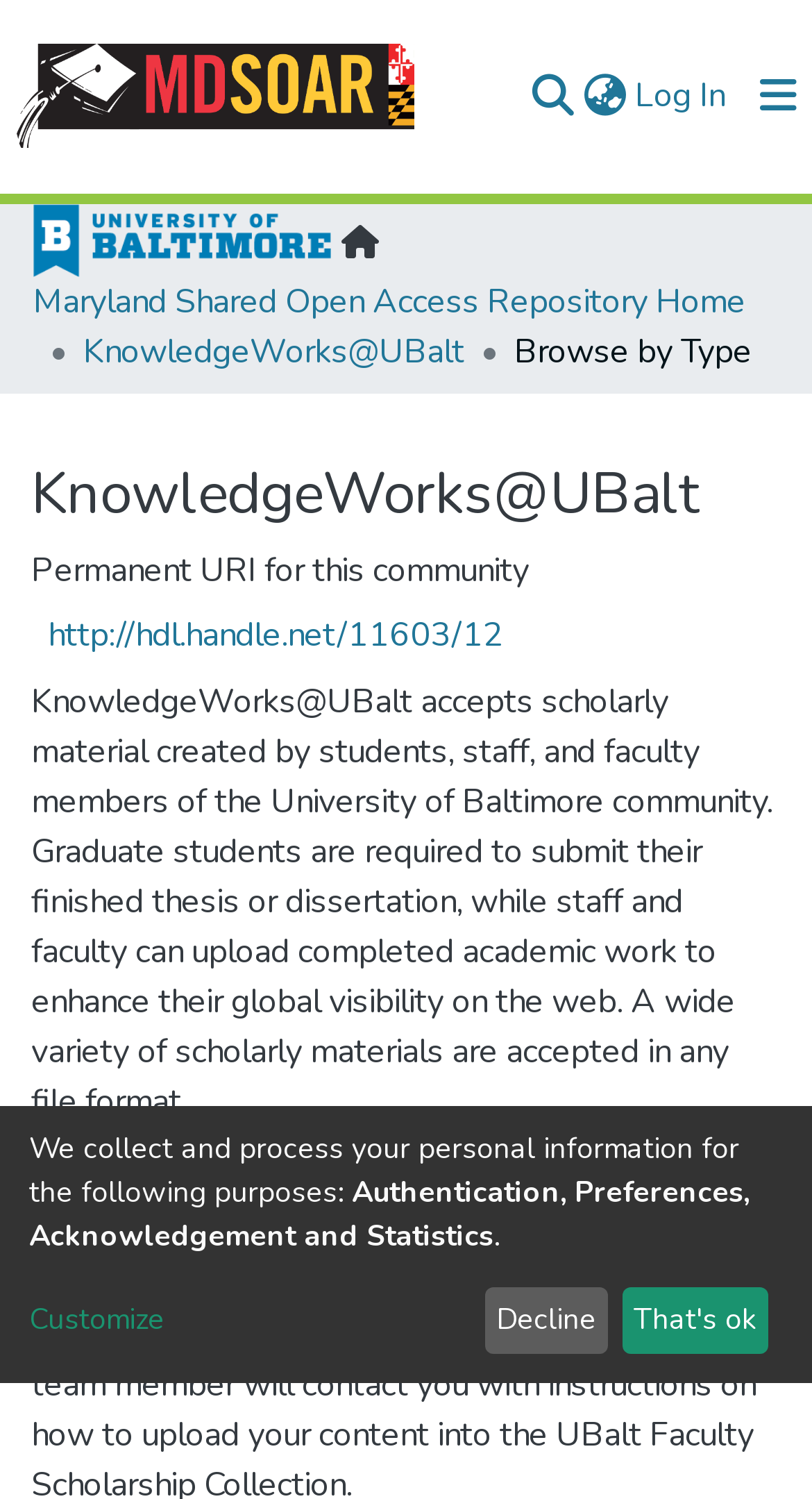What is the name of the repository?
Use the screenshot to answer the question with a single word or phrase.

MD-SOAR